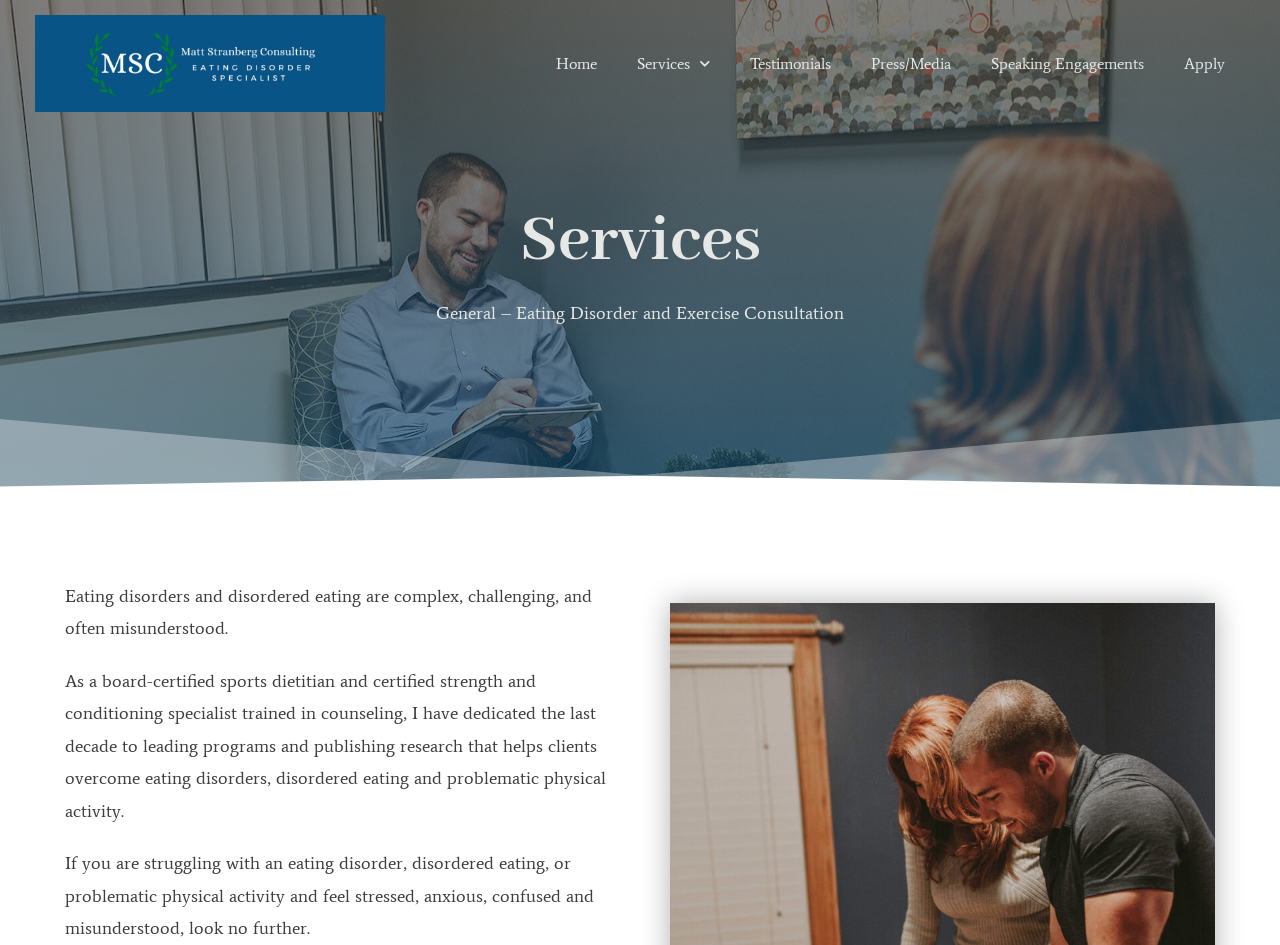Identify the bounding box coordinates for the UI element that matches this description: "Speaking Engagements".

[0.759, 0.043, 0.909, 0.092]